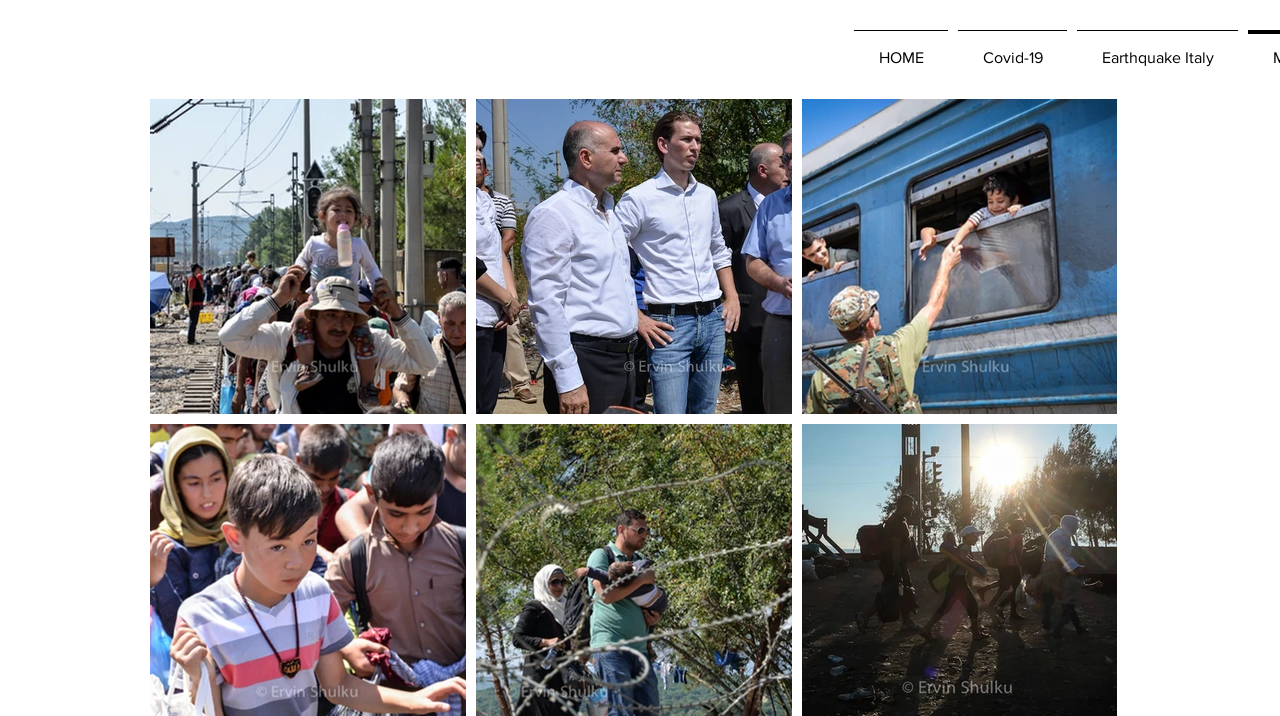Determine the bounding box coordinates for the UI element described. Format the coordinates as (top-left x, top-left y, bottom-right x, bottom-right y) and ensure all values are between 0 and 1. Element description: Earthquake Italy

[0.838, 0.042, 0.971, 0.095]